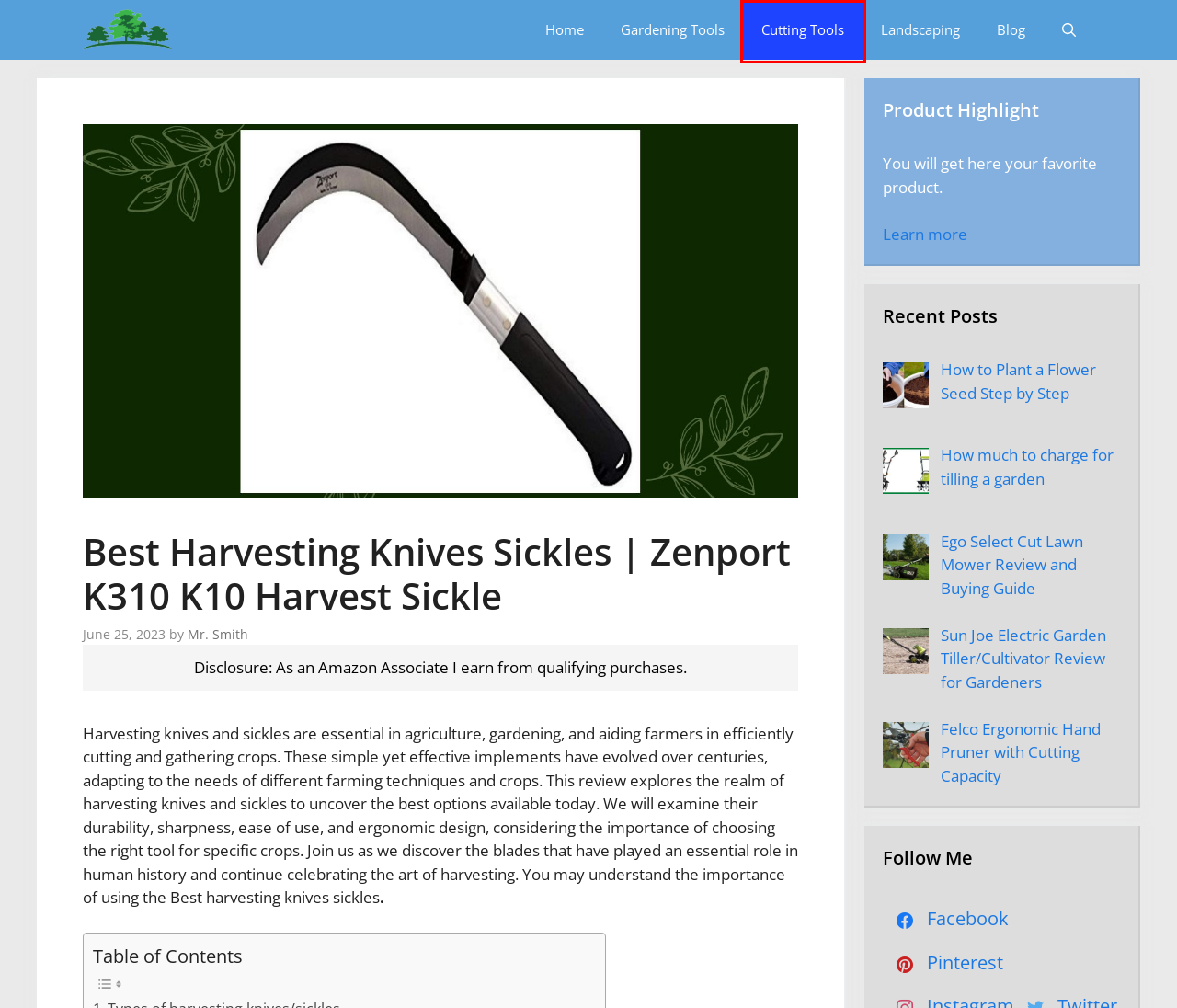You are presented with a screenshot of a webpage containing a red bounding box around an element. Determine which webpage description best describes the new webpage after clicking on the highlighted element. Here are the candidates:
A. How much to charge for tilling a garden - Gardener Aid
B. Blog - Gardener Aid
C. Mr. Smith - Gardener Aid
D. Landscaping - Gardener Aid
E. Cutting Tools - Gardener Aid
F. Gardener Aid - Find your success with us
G. Gardening Tools - Gardener Aid
H. How to Plant a Flower Seed Step by Step - Gardener Aid

E